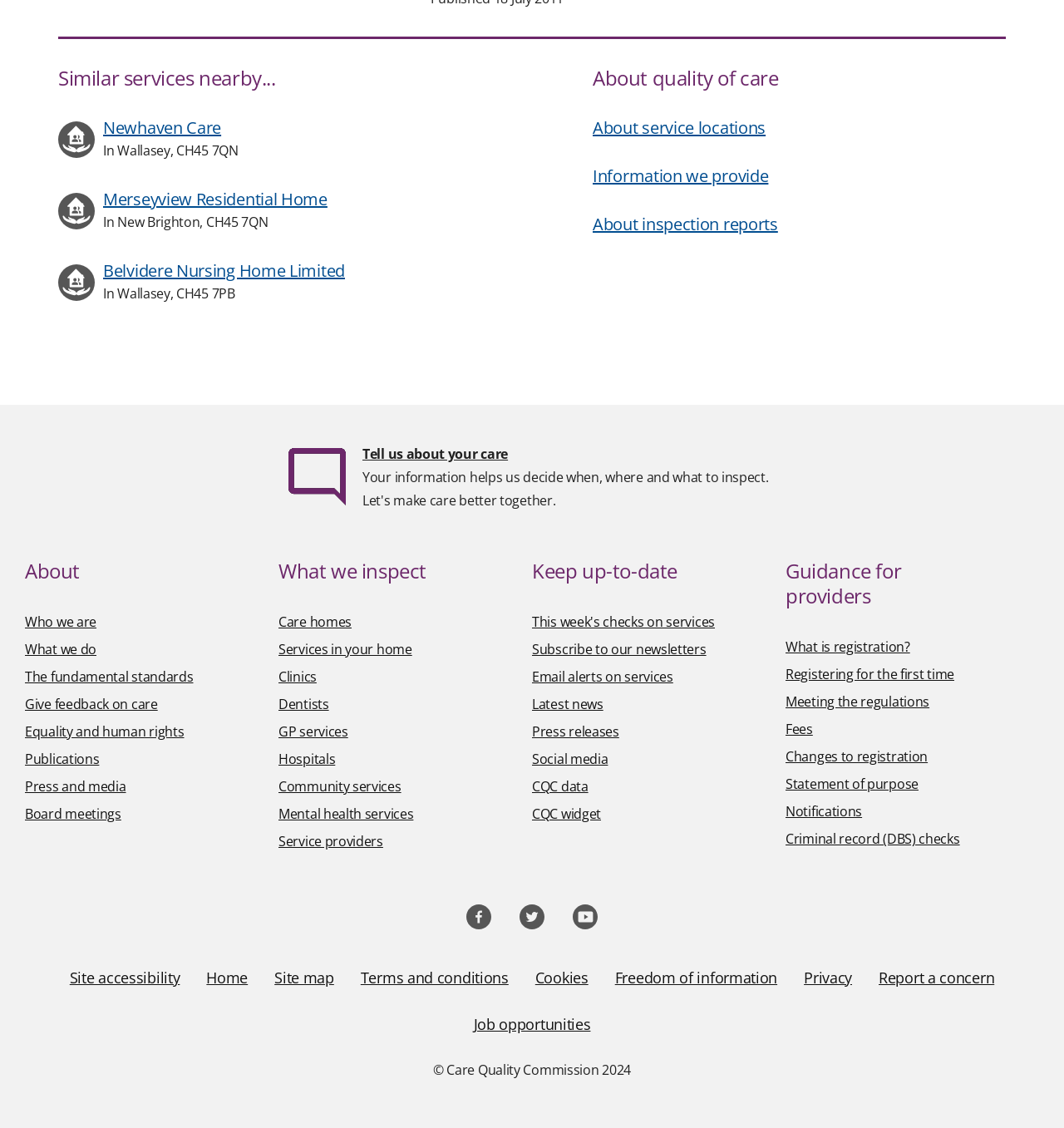Examine the image carefully and respond to the question with a detailed answer: 
What is the attitude of the staff team?

I found the answer by reading the text 'The staff team had a ‘can do’ attitude, were confident in their roles and worked well as a team.' which is located in the middle of the webpage.